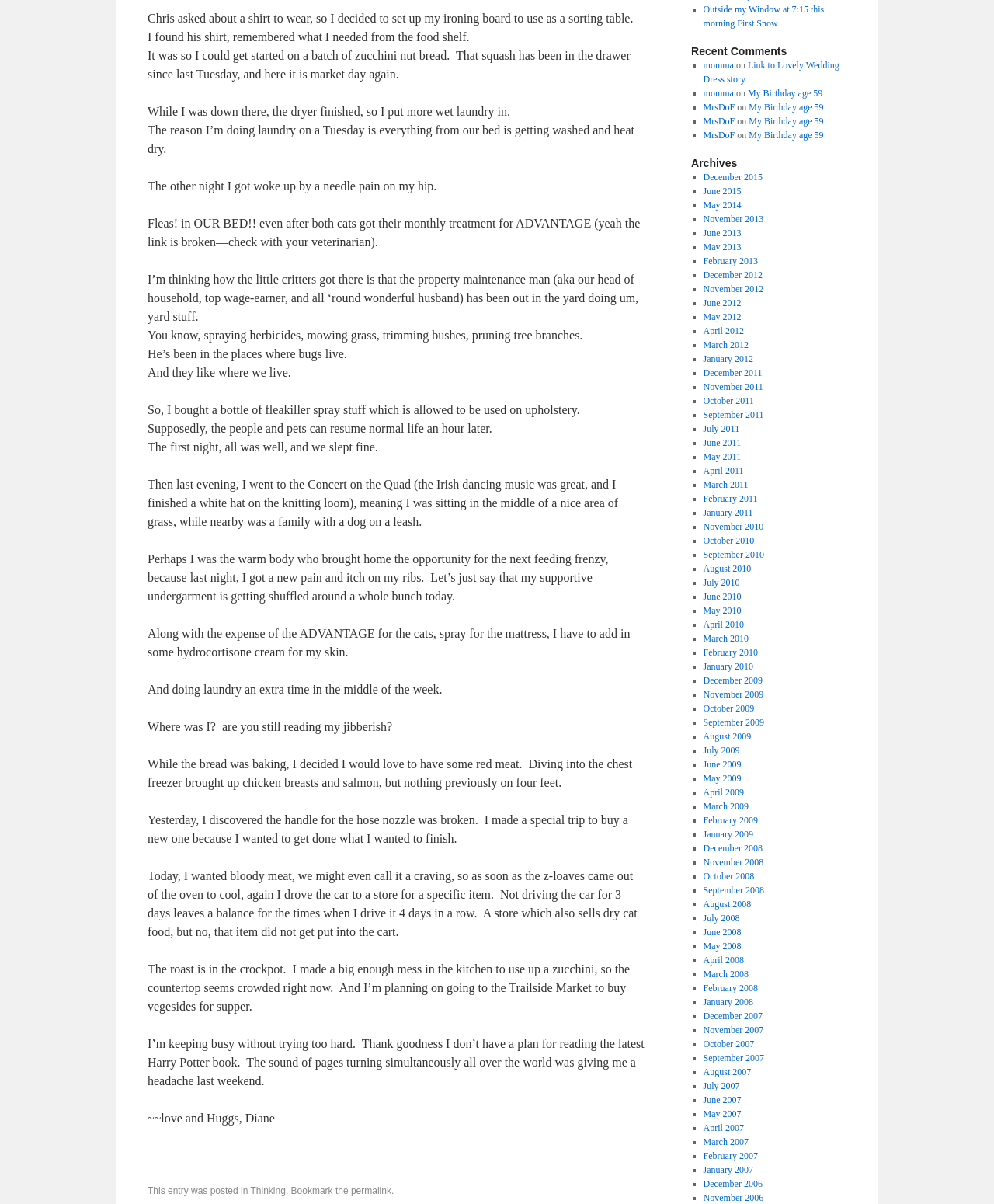Given the element description "June 2013", identify the bounding box of the corresponding UI element.

[0.707, 0.189, 0.746, 0.198]